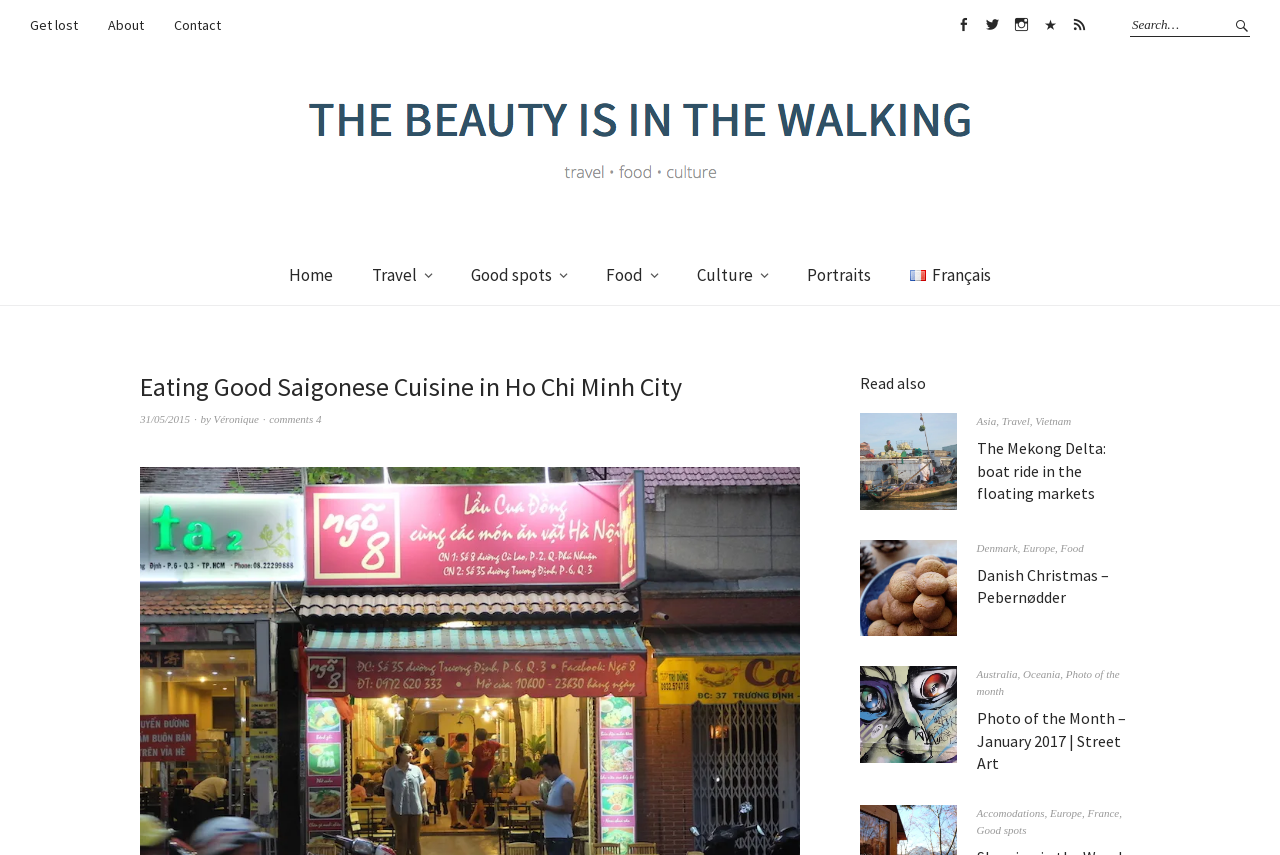Give a short answer to this question using one word or a phrase:
What is the category of the article with the image 'Floating markets, Can Tho'?

Asia, Travel, Vietnam